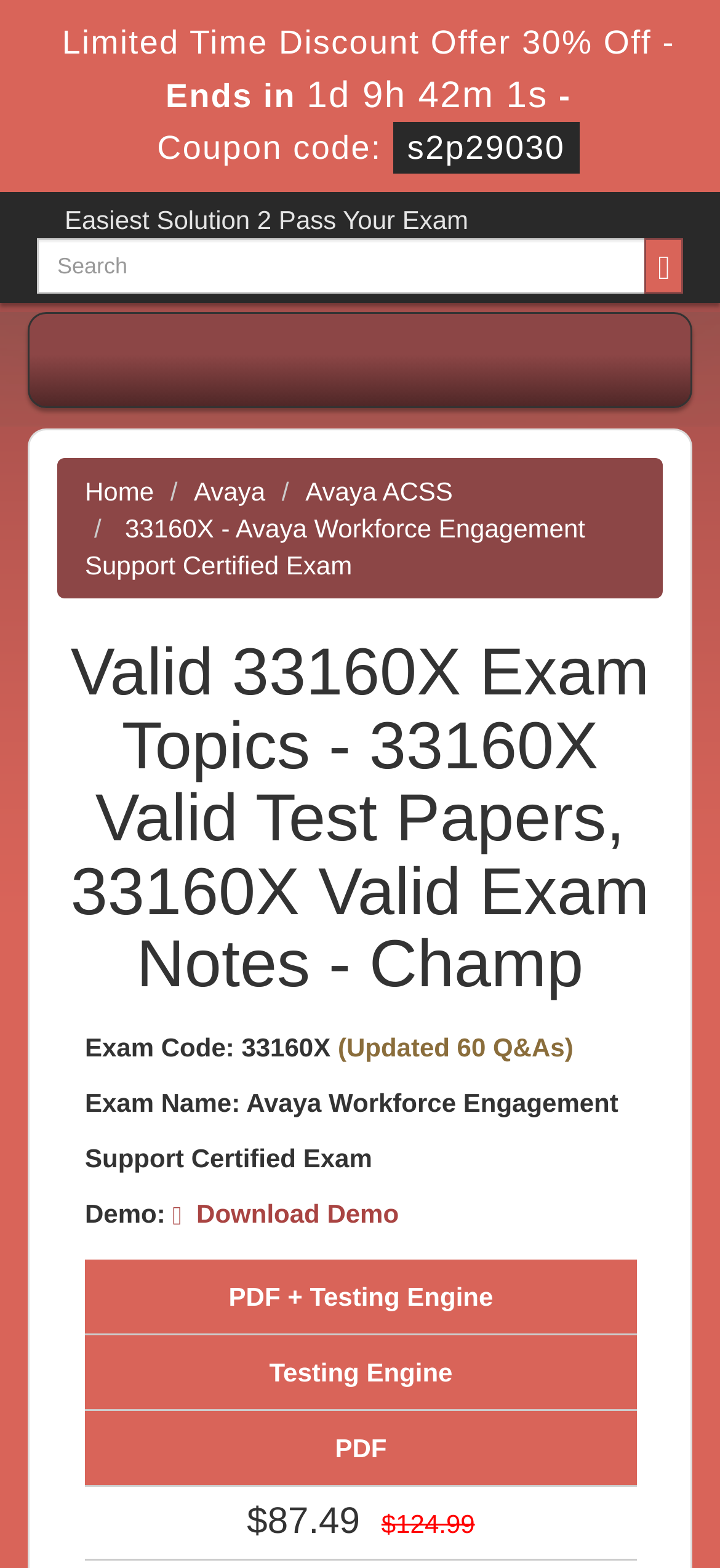For the element described, predict the bounding box coordinates as (top-left x, top-left y, bottom-right x, bottom-right y). All values should be between 0 and 1. Element description: Download Demo

[0.24, 0.764, 0.554, 0.783]